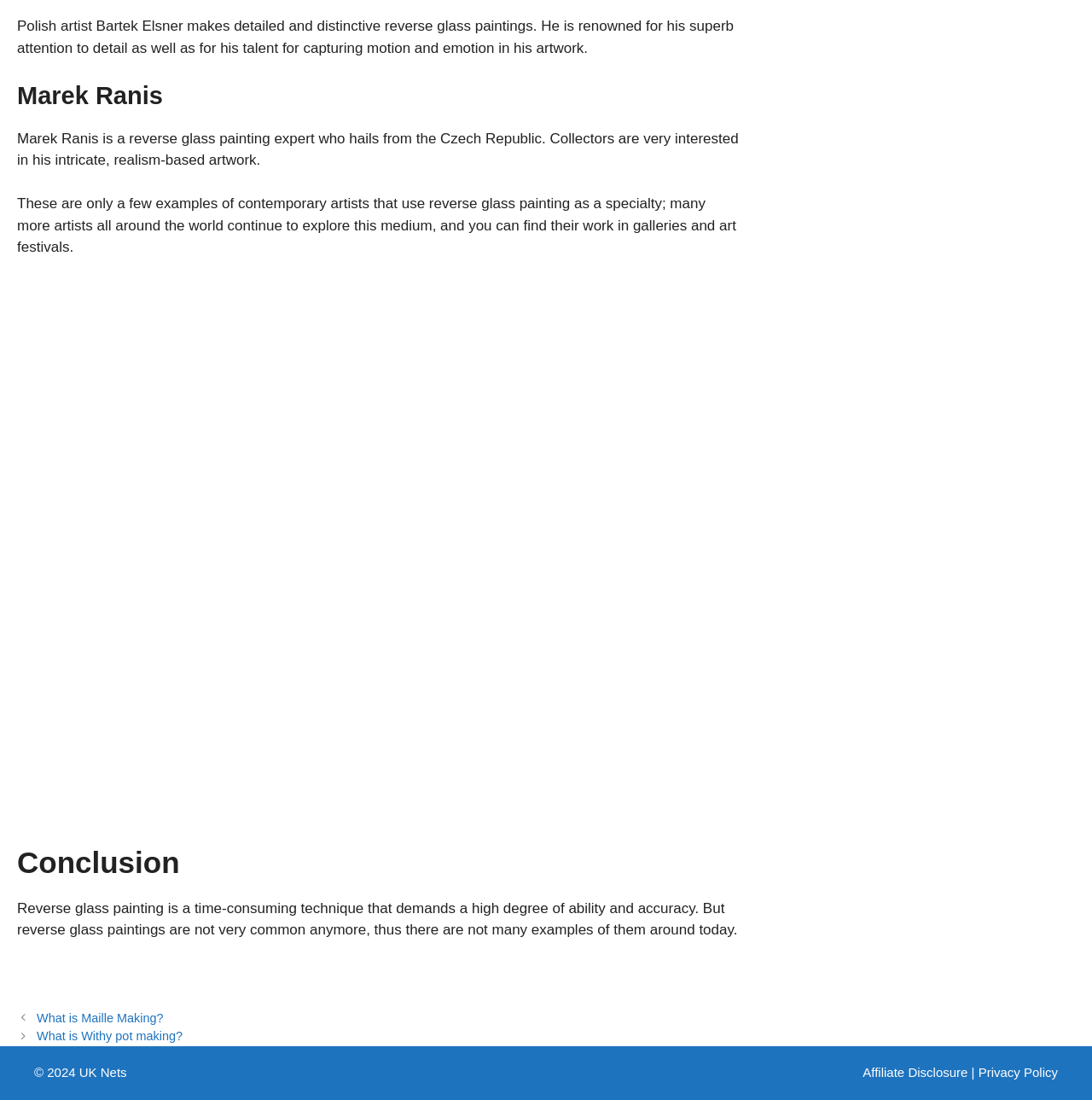Use a single word or phrase to answer this question: 
What is the year of the copyright mentioned at the bottom of the webpage?

2024